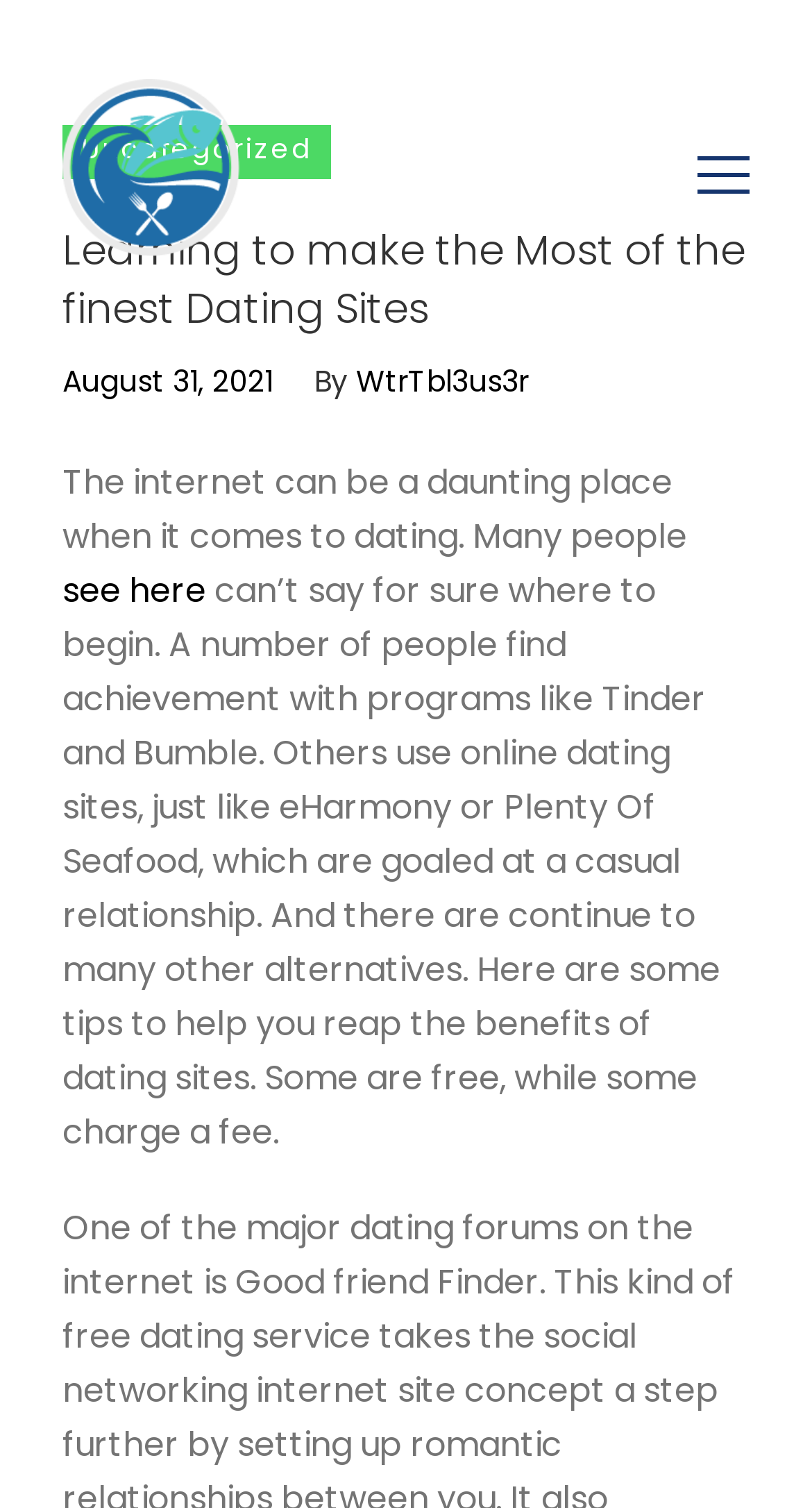Give a one-word or short phrase answer to the question: 
What is the name of the author?

WtrTbl3us3r